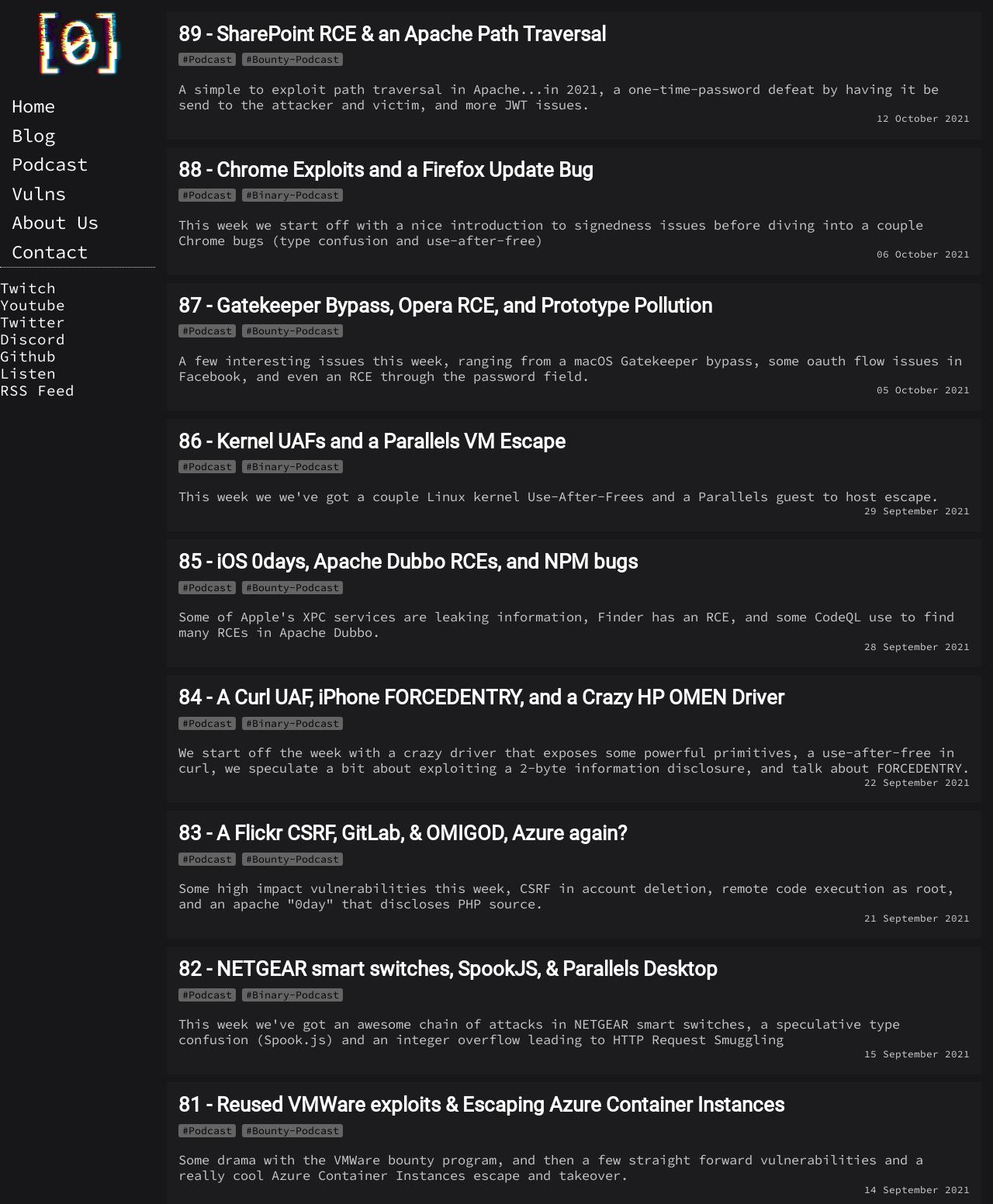Locate the bounding box coordinates of the region to be clicked to comply with the following instruction: "Subscribe to the 'RSS Feed'". The coordinates must be four float numbers between 0 and 1, in the form [left, top, right, bottom].

[0.0, 0.317, 0.156, 0.331]